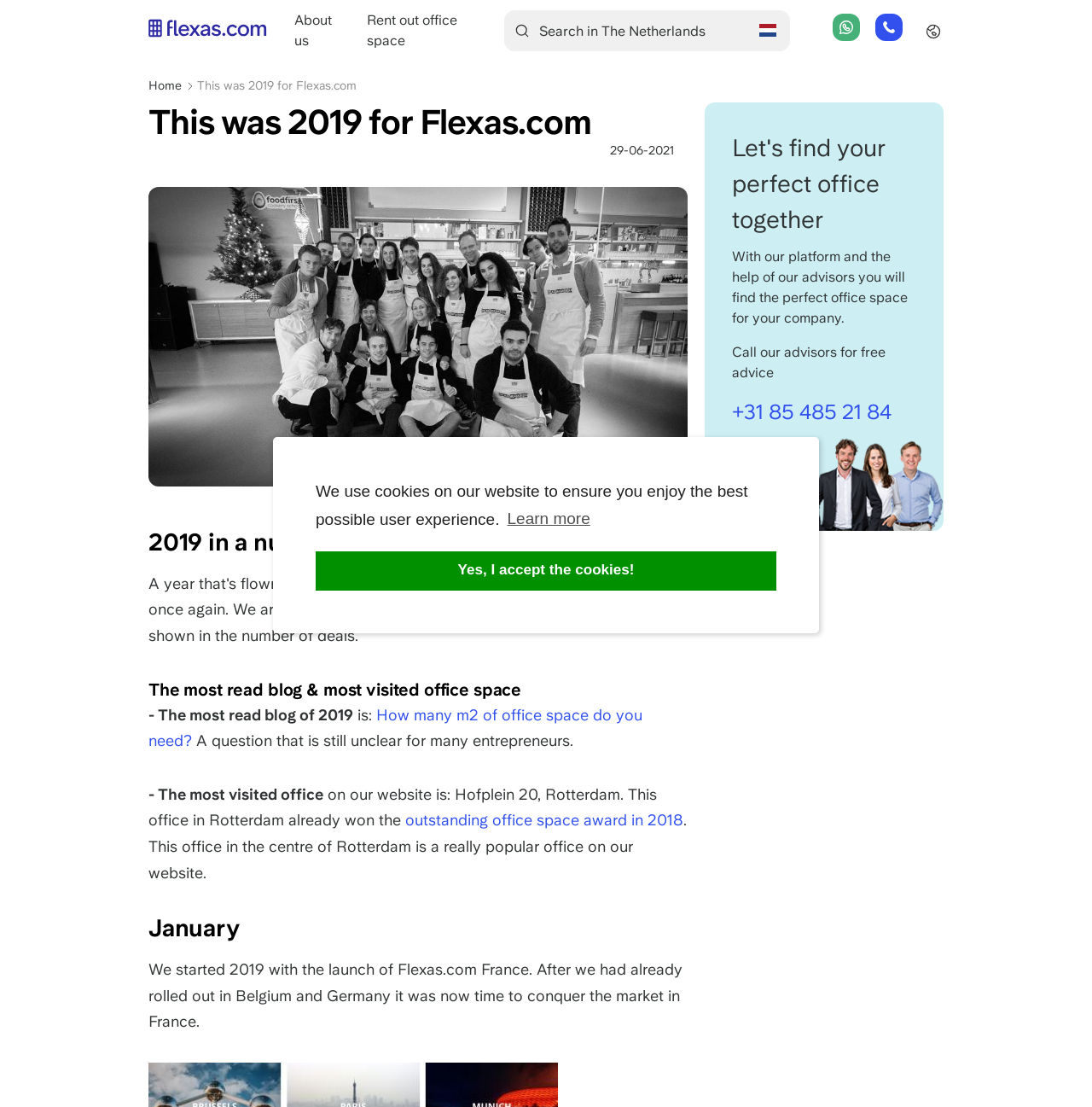What is the topic of the most read blog of 2019?
Your answer should be a single word or phrase derived from the screenshot.

Office space